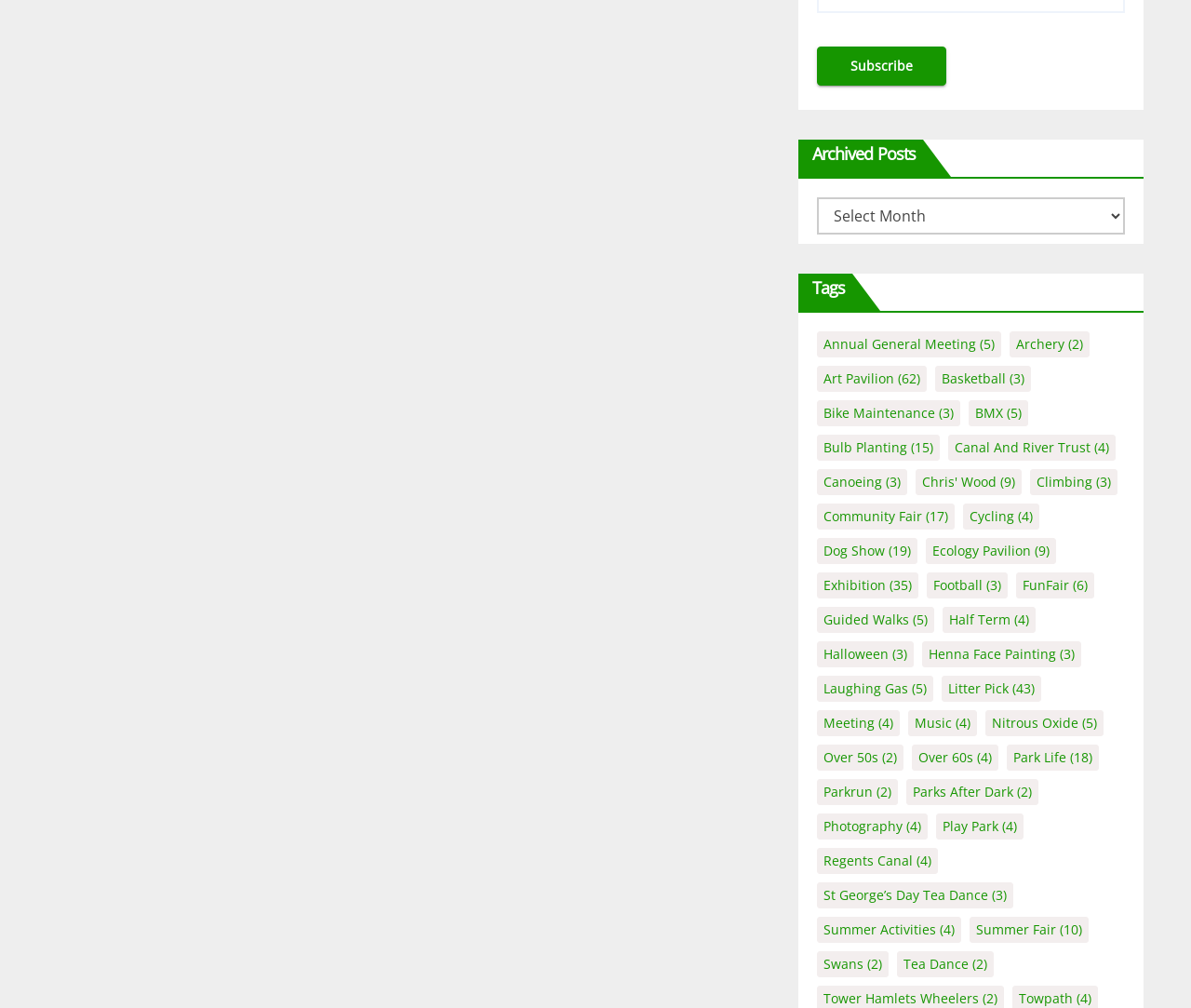Please provide the bounding box coordinates in the format (top-left x, top-left y, bottom-right x, bottom-right y). Remember, all values are floating point numbers between 0 and 1. What is the bounding box coordinate of the region described as: Henna Face Painting (3)

[0.774, 0.636, 0.908, 0.662]